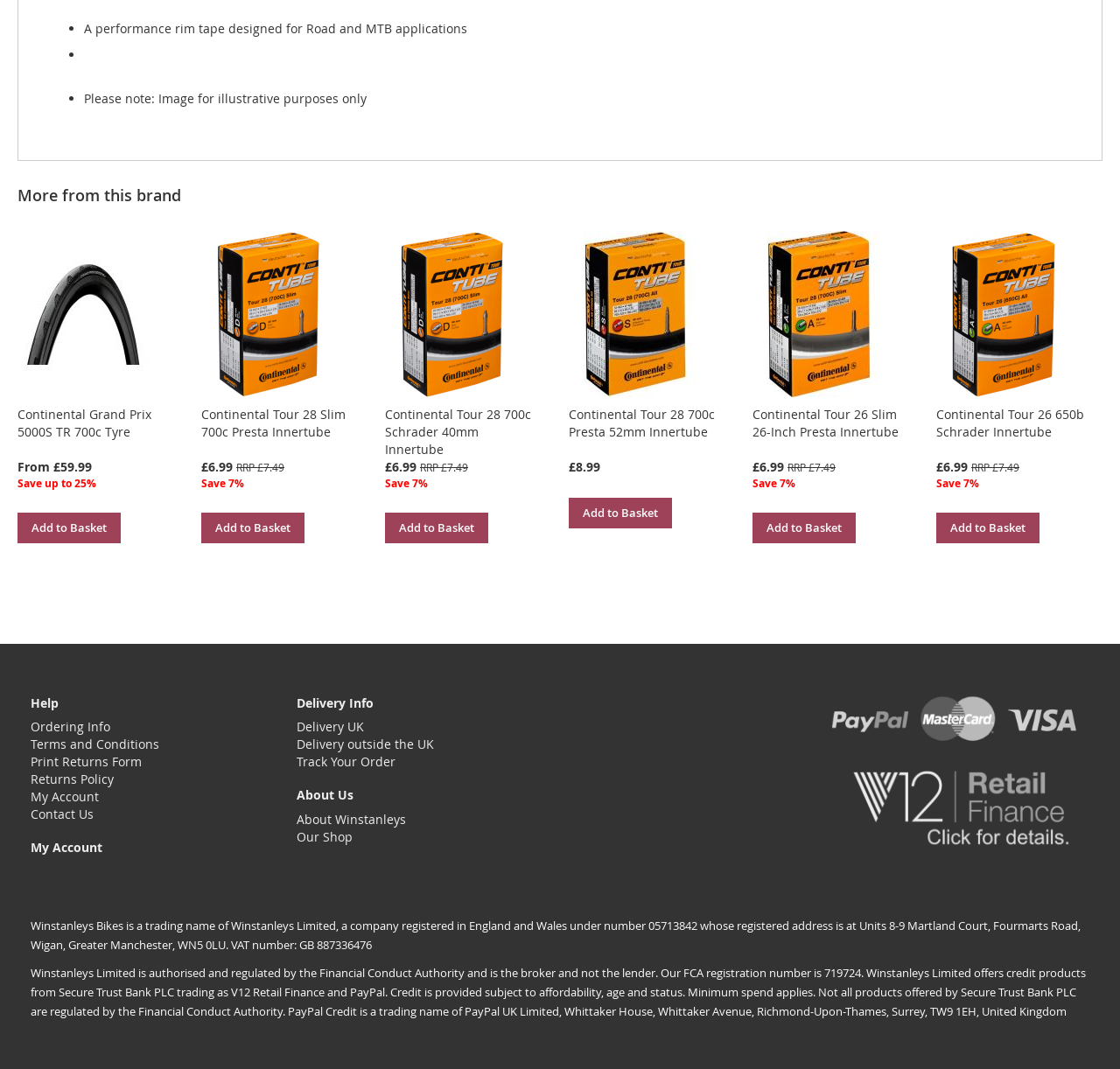Using the provided description: "Help", find the bounding box coordinates of the corresponding UI element. The output should be four float numbers between 0 and 1, in the format [left, top, right, bottom].

[0.027, 0.962, 0.052, 0.978]